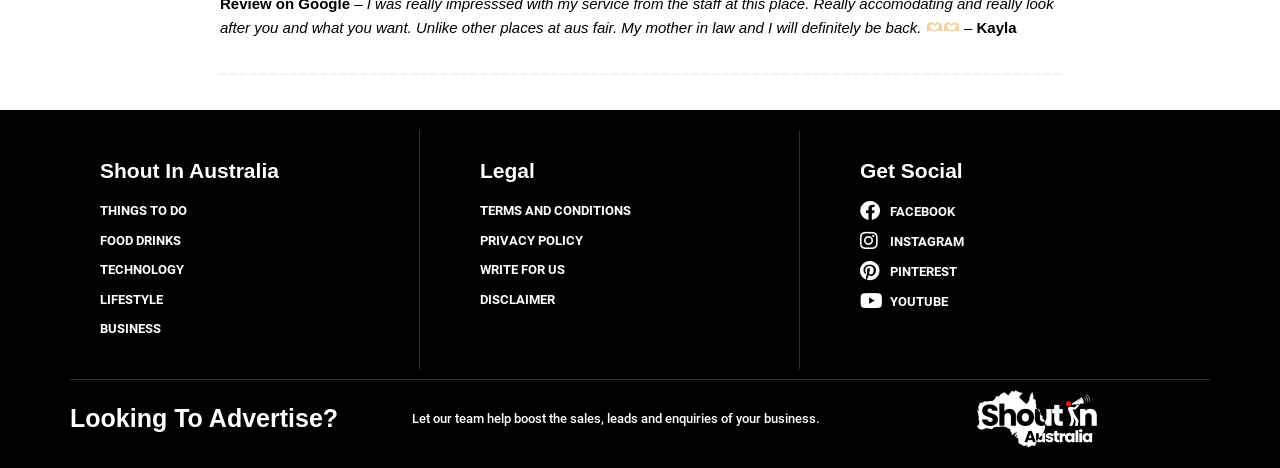Provide the bounding box coordinates of the HTML element this sentence describes: "Facebook".

[0.672, 0.43, 0.898, 0.473]